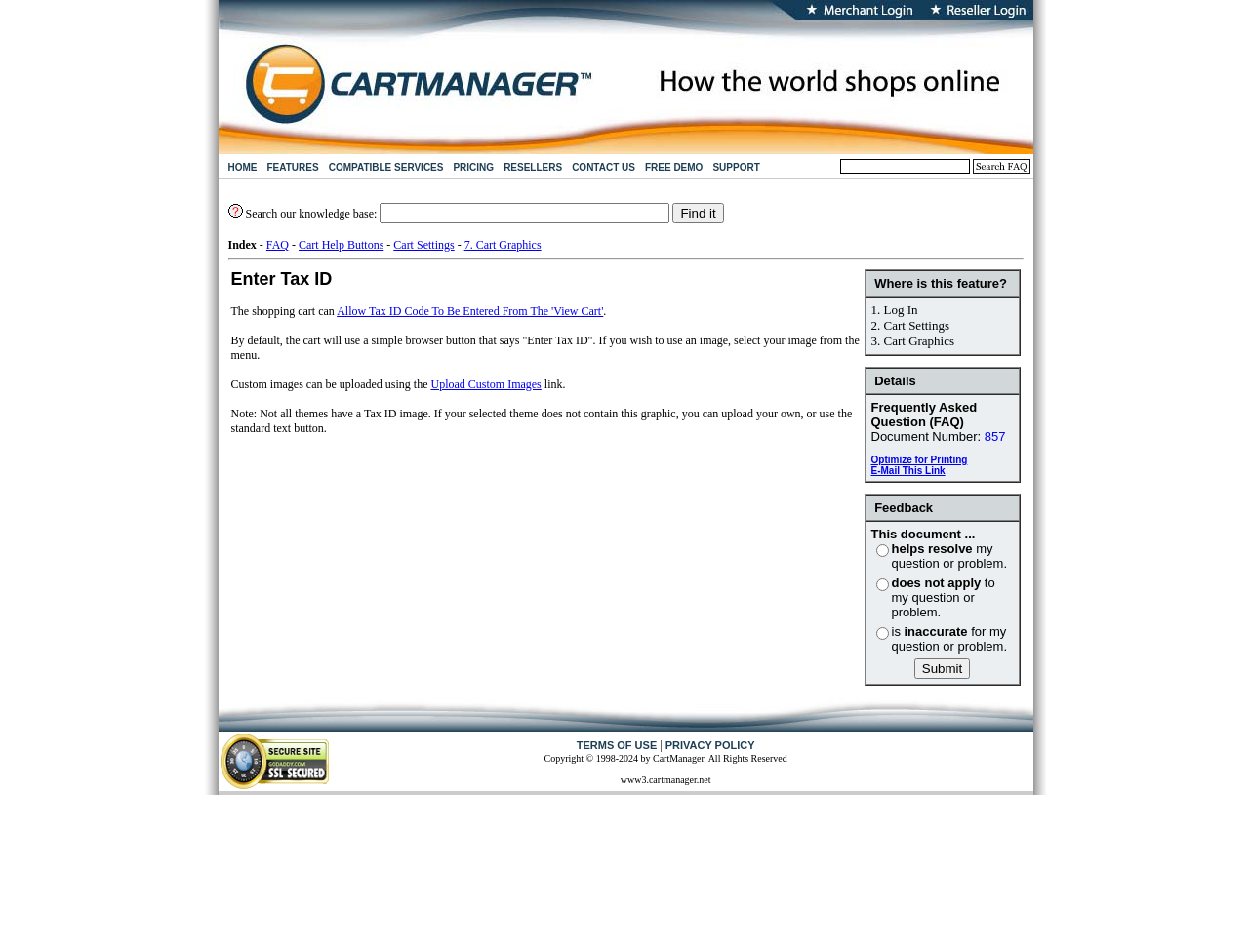Pinpoint the bounding box coordinates of the clickable area needed to execute the instruction: "Click FAQ link". The coordinates should be specified as four float numbers between 0 and 1, i.e., [left, top, right, bottom].

[0.213, 0.25, 0.231, 0.264]